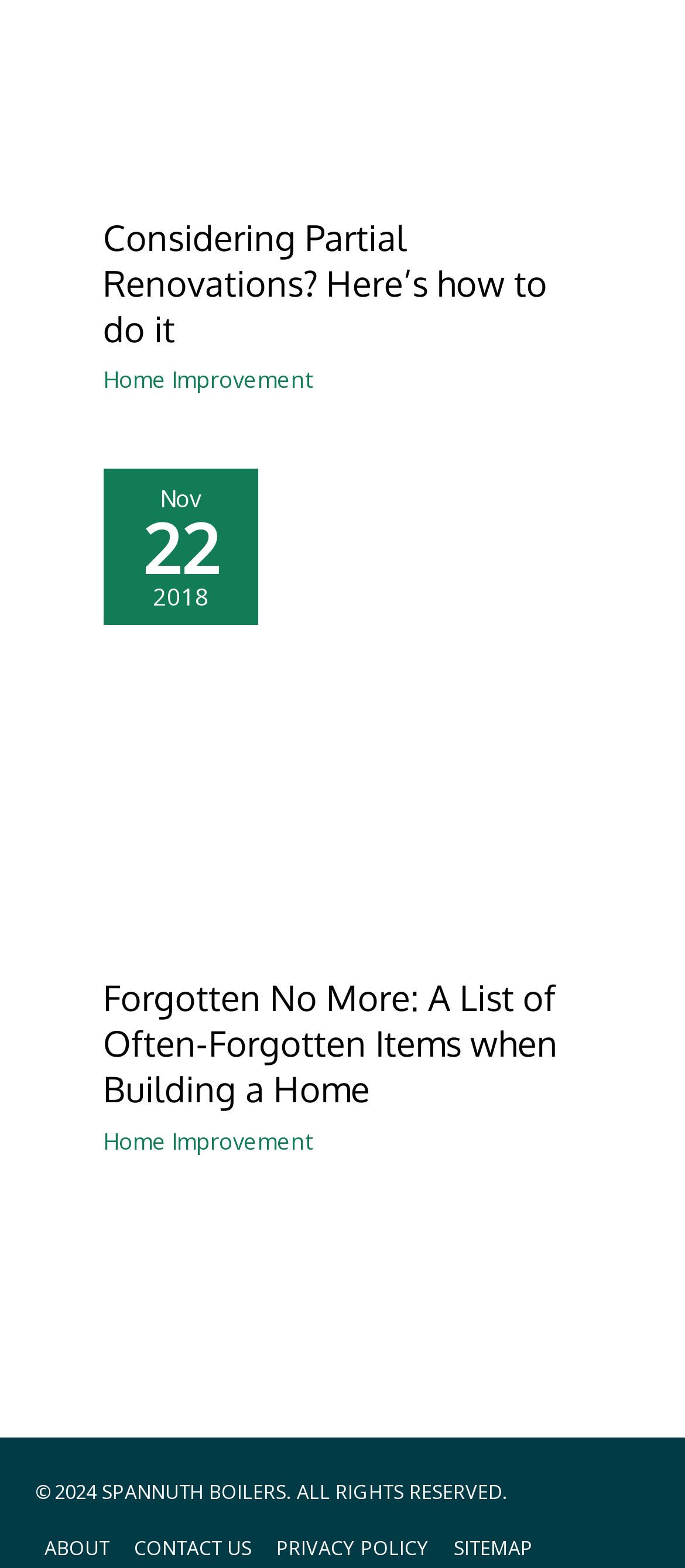Predict the bounding box for the UI component with the following description: "Privacy Policy".

[0.389, 0.978, 0.641, 0.995]